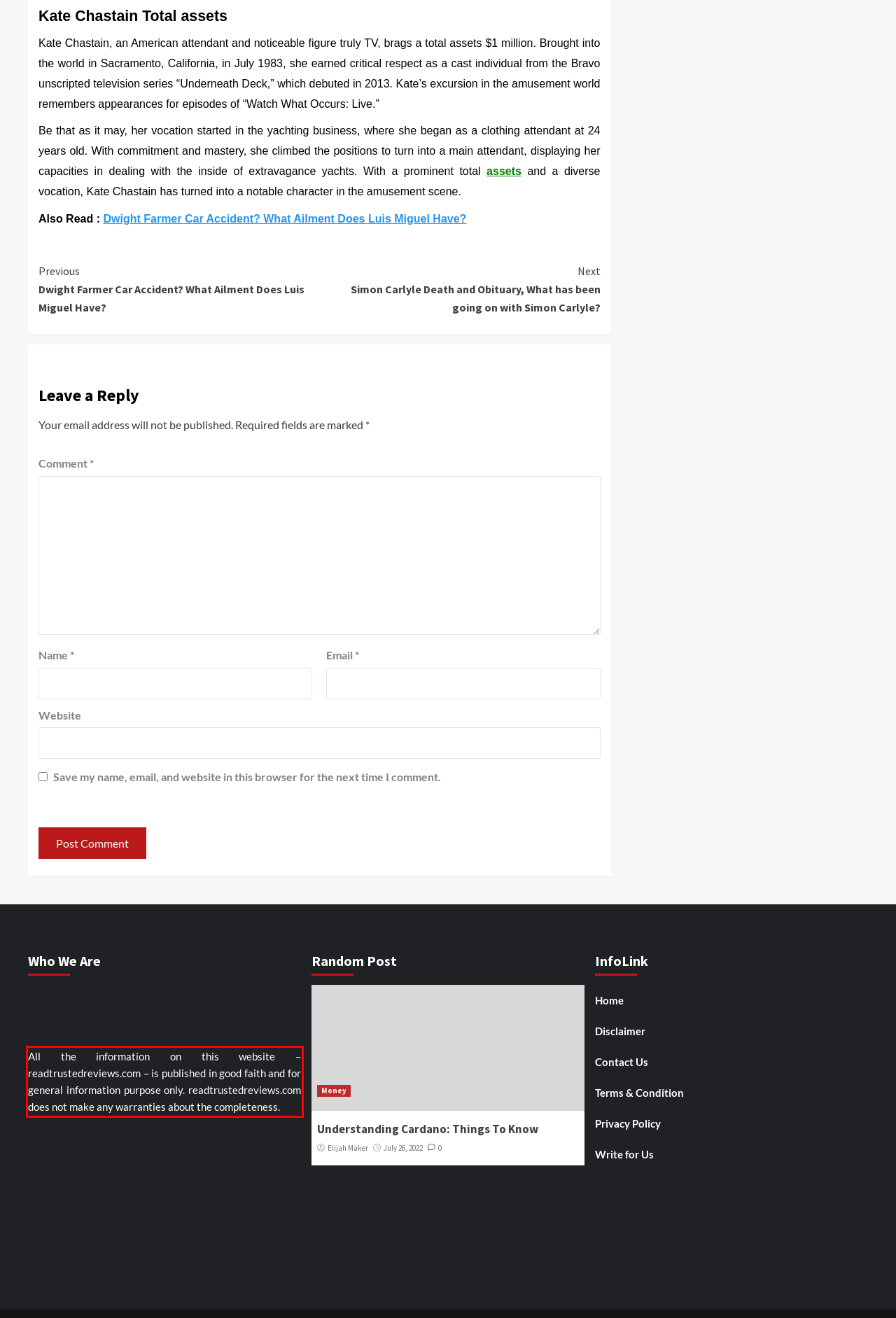Please look at the screenshot provided and find the red bounding box. Extract the text content contained within this bounding box.

All the information on this website – readtrustedreviews.com – is published in good faith and for general information purpose only. readtrustedreviews.com does not make any warranties about the completeness.